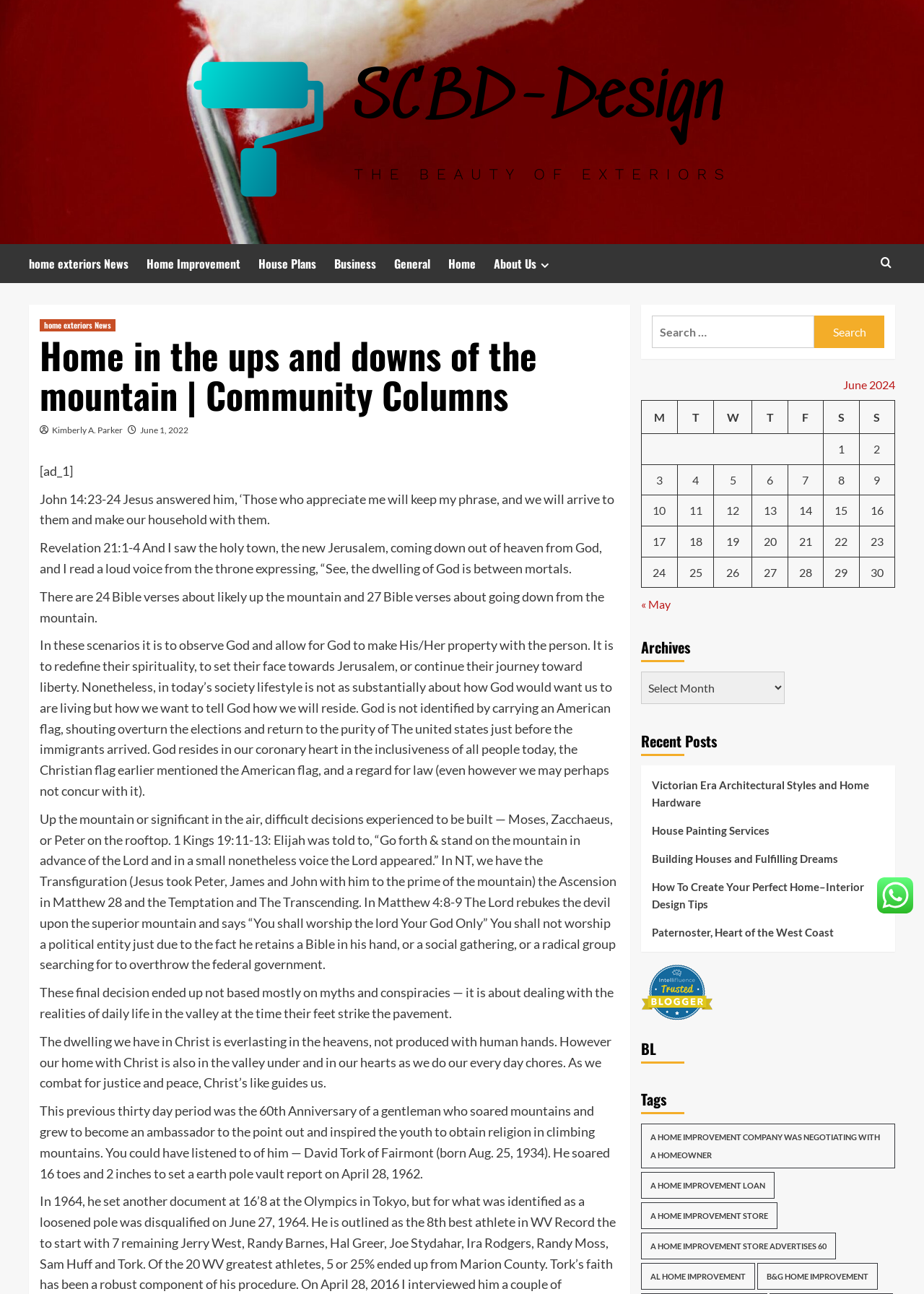Using the given element description, provide the bounding box coordinates (top-left x, top-left y, bottom-right x, bottom-right y) for the corresponding UI element in the screenshot: Contact Us

None